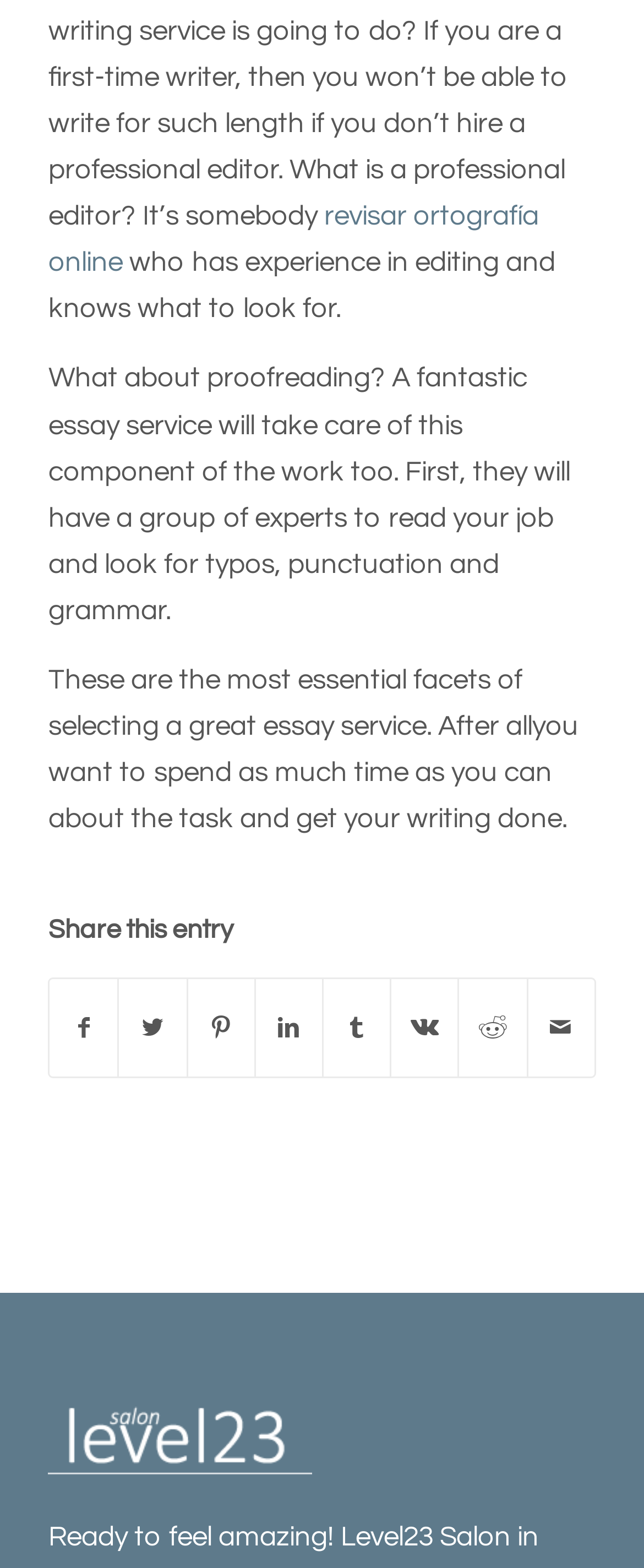Highlight the bounding box coordinates of the region I should click on to meet the following instruction: "Share by Mail".

[0.819, 0.625, 0.922, 0.687]